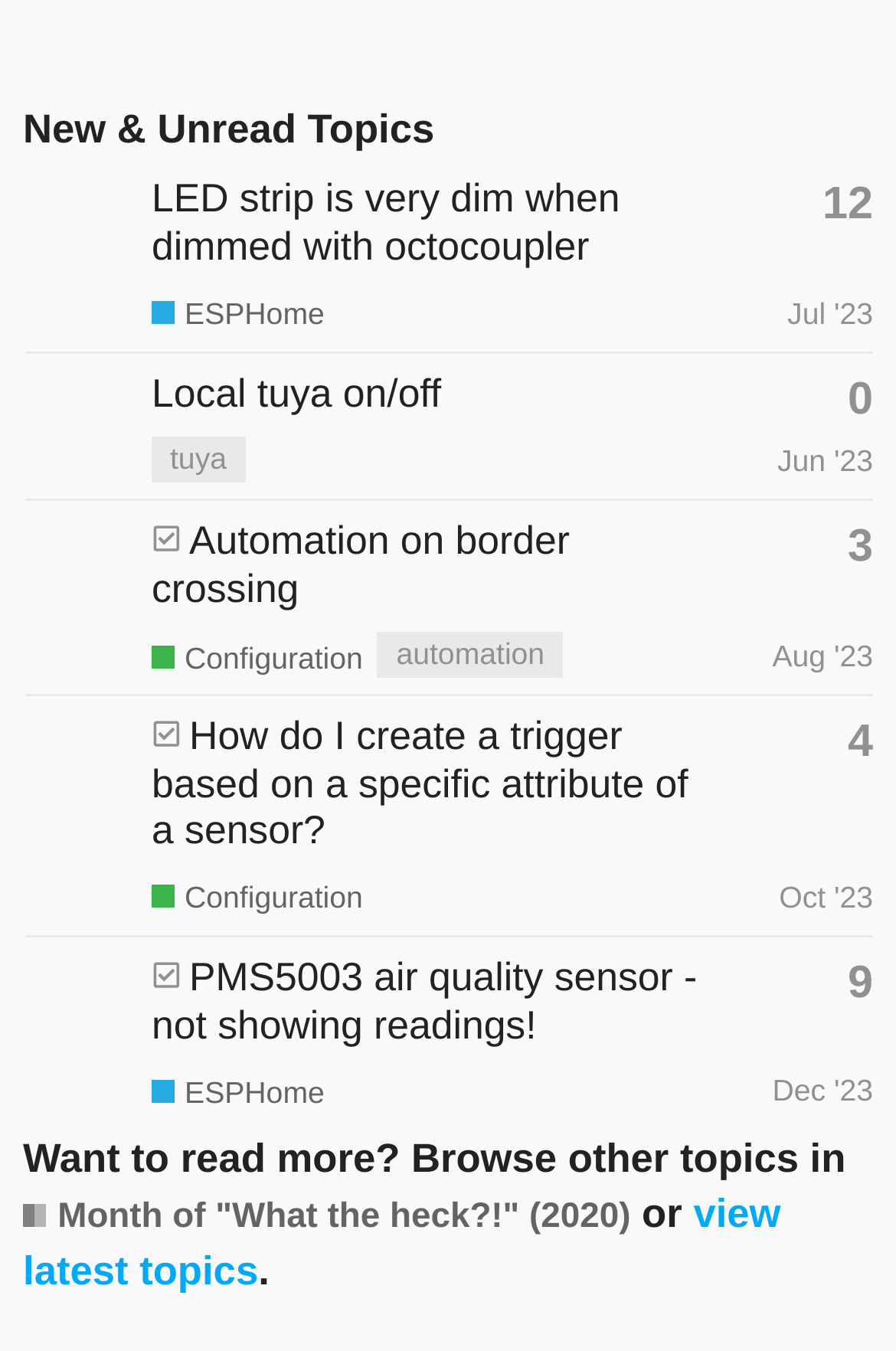Identify the bounding box coordinates of the HTML element based on this description: "Local tuya on/off".

[0.169, 0.274, 0.492, 0.308]